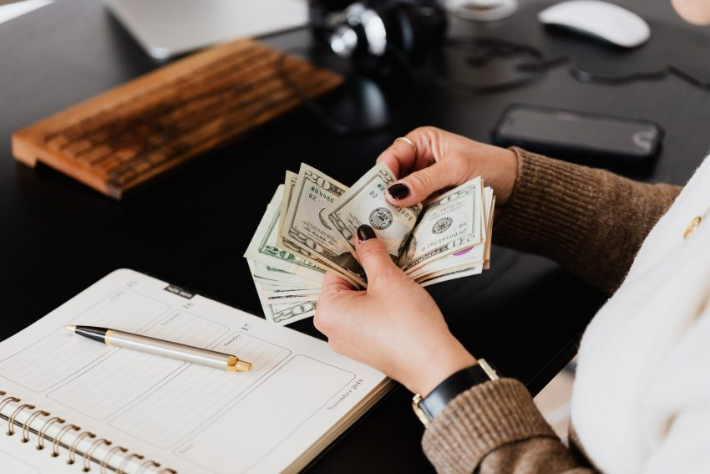Create an extensive and detailed description of the image.

In this image, a person is seated at a desk, engaged in budgeting or financial planning. Their hands are skillfully counting a stack of cash, revealing several twenty-dollar bills. In front of them lies a notepad with a spiral binding, paired with a sleek pen, suggesting they are jotting down financial notes or plans. The workspace also features a wood-textured computer keyboard and headphones in the background, enhancing the modern financial planning atmosphere. The setting conveys a sense of organization and focus, emphasizing the importance of managing personal finances effectively. This scene aligns with the theme of budgeting and achieving long-term financial goals, as discussed in the article titled "5 Arrange Your Family Budget in Financial Goal."